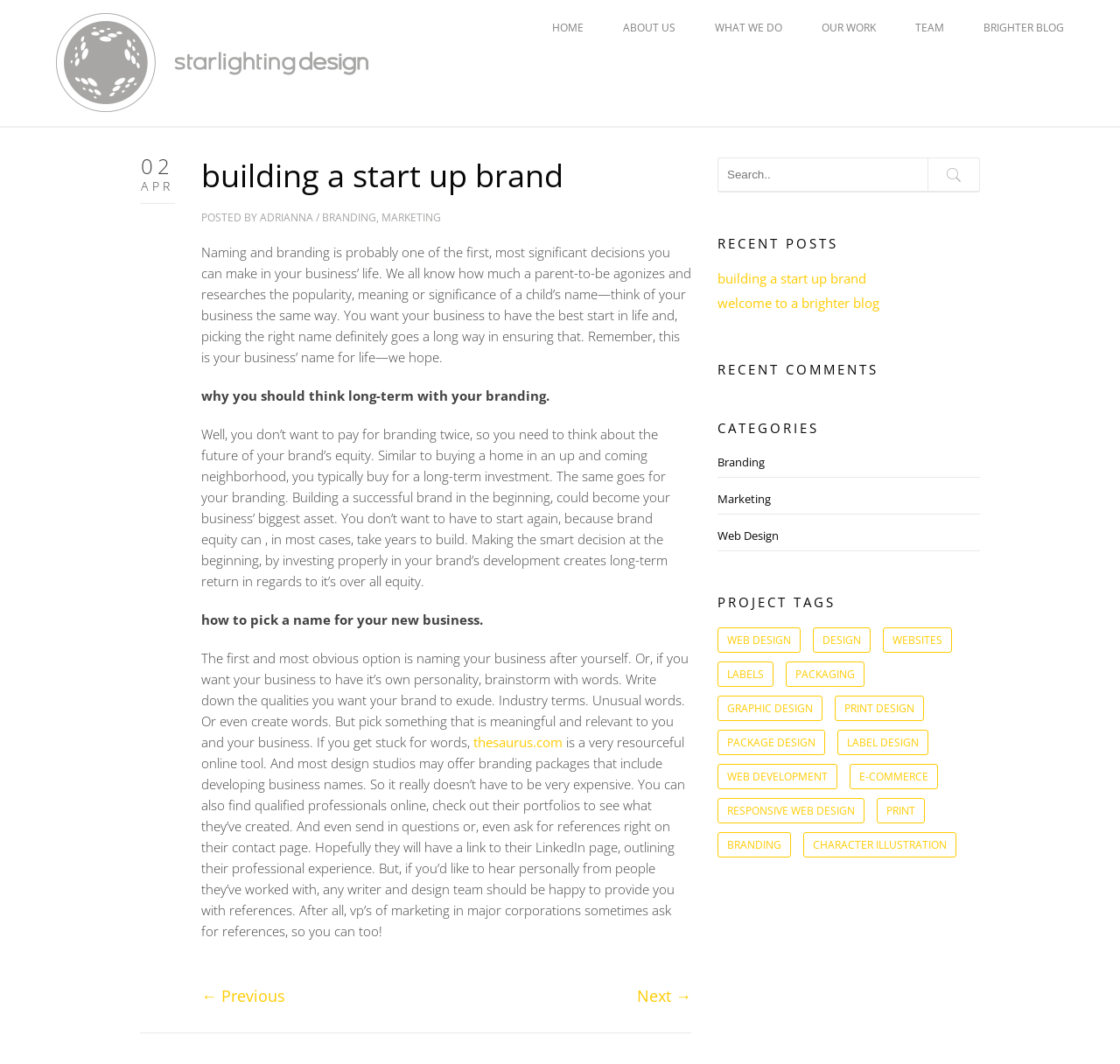Please provide a detailed answer to the question below by examining the image:
How many categories are there in the 'CATEGORIES' section?

The 'CATEGORIES' section is located on the right side of the webpage and contains links to 'Branding' and 'Marketing'. Counting these categories, there are 2 categories in the 'CATEGORIES' section.